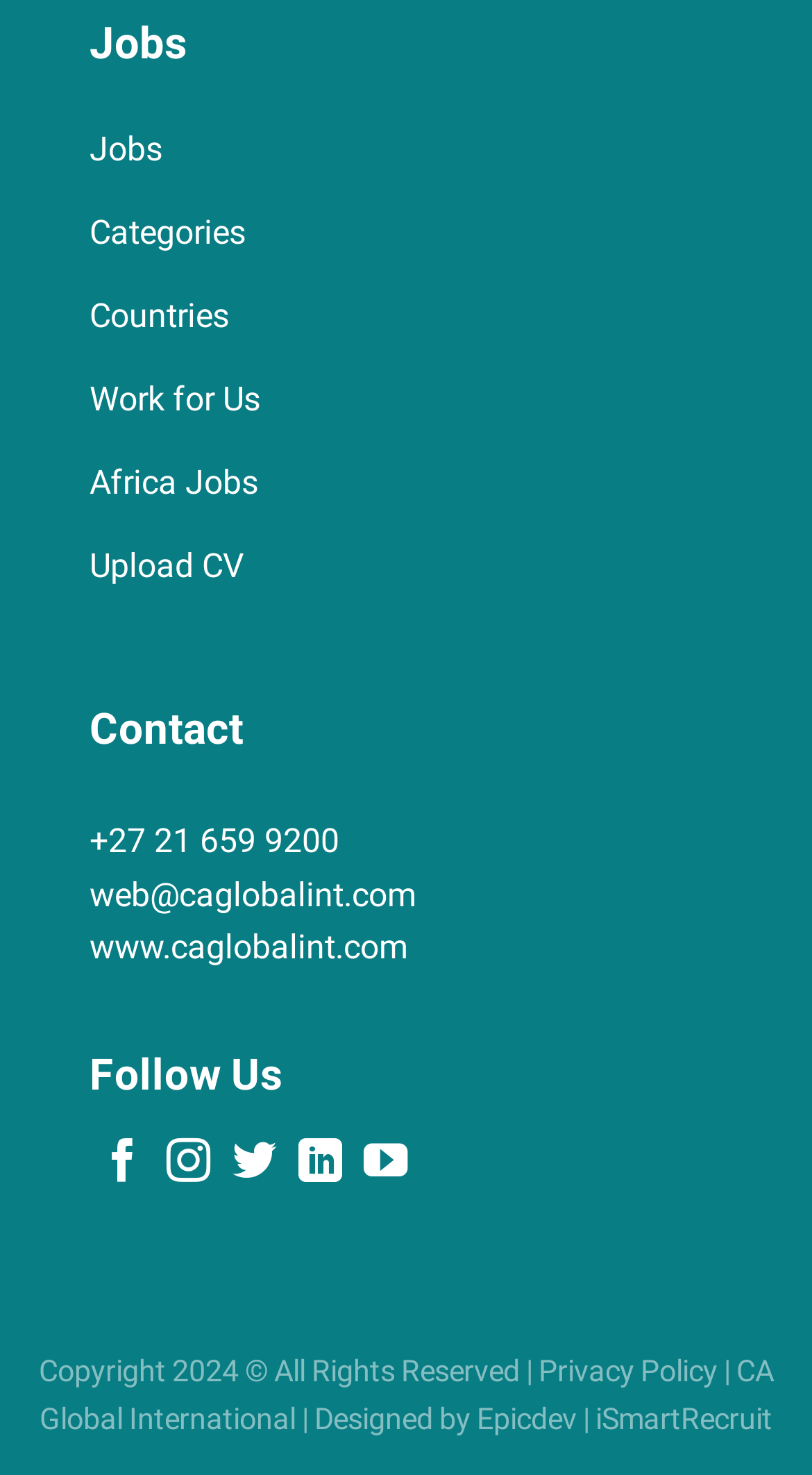Determine the bounding box coordinates for the HTML element mentioned in the following description: "aria-label="Menu"". The coordinates should be a list of four floats ranging from 0 to 1, represented as [left, top, right, bottom].

None